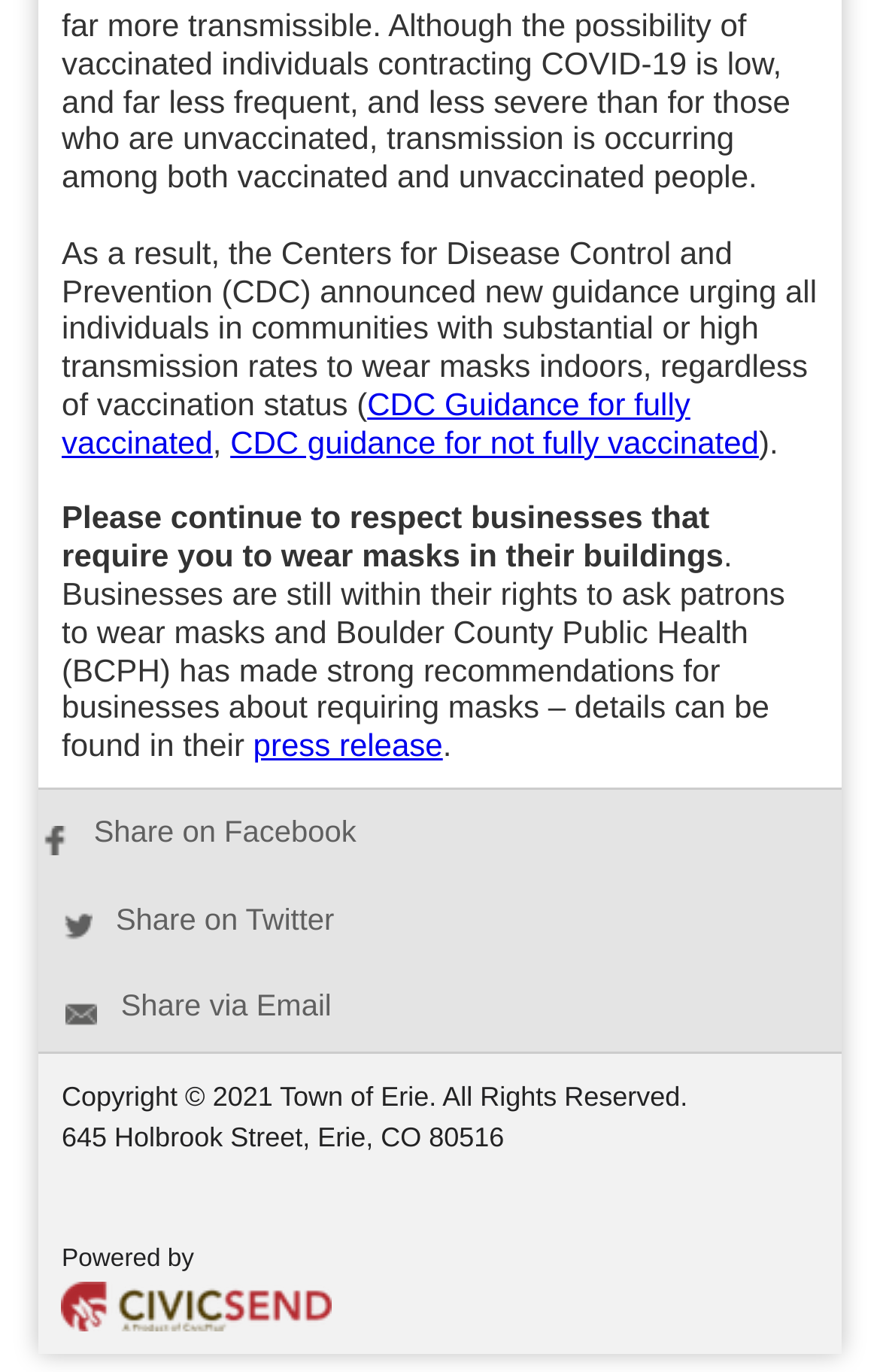Please provide a brief answer to the question using only one word or phrase: 
What is the purpose of the links 'CDC Guidance for fully vaccinated' and 'CDC guidance for not fully vaccinated'?

Provide CDC guidance